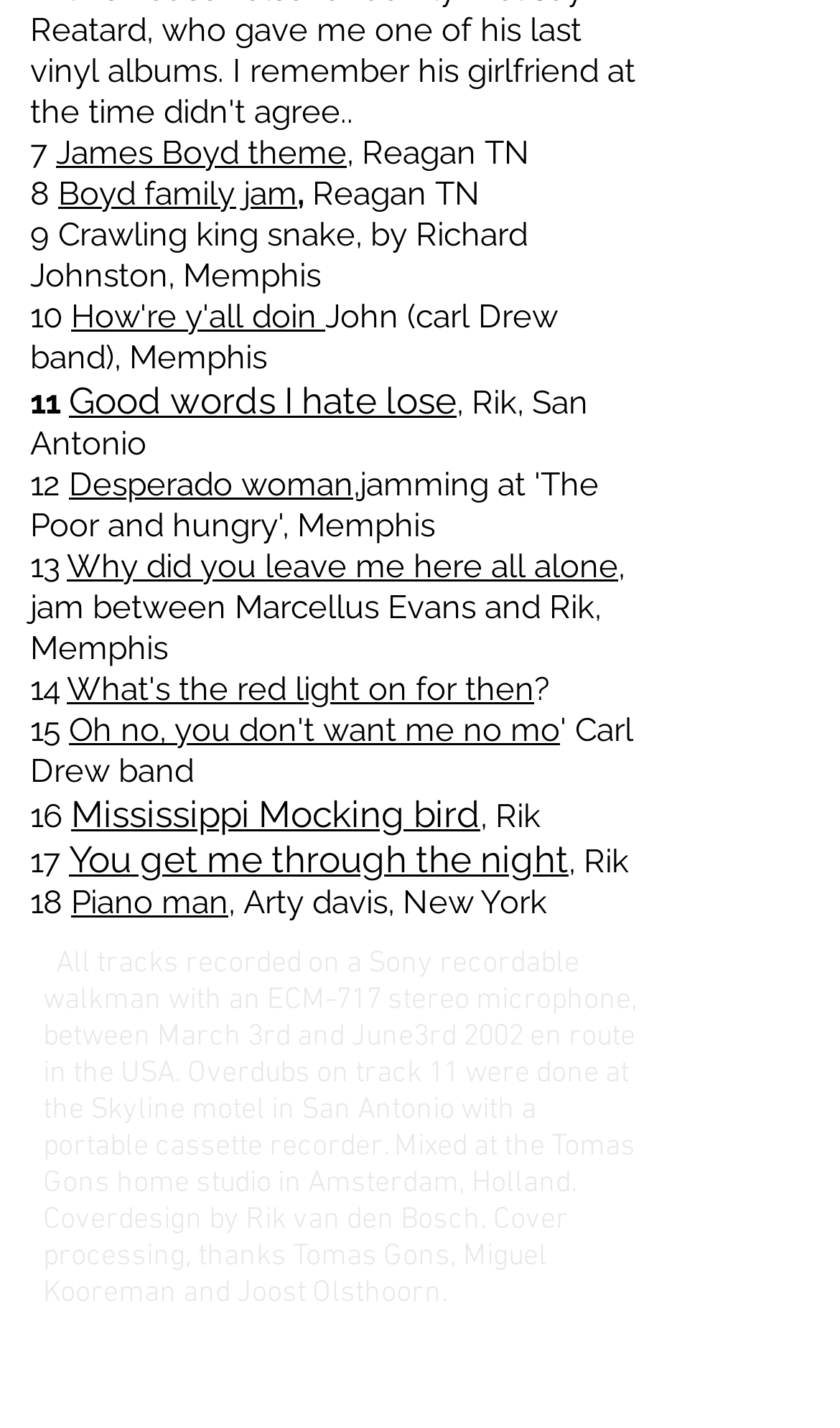Identify the bounding box coordinates for the region of the element that should be clicked to carry out the instruction: "Click on Desperado woman". The bounding box coordinates should be four float numbers between 0 and 1, i.e., [left, top, right, bottom].

[0.082, 0.326, 0.421, 0.353]